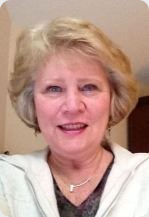When does Marilyn's term as Vice President expire?
Respond with a short answer, either a single word or a phrase, based on the image.

2026